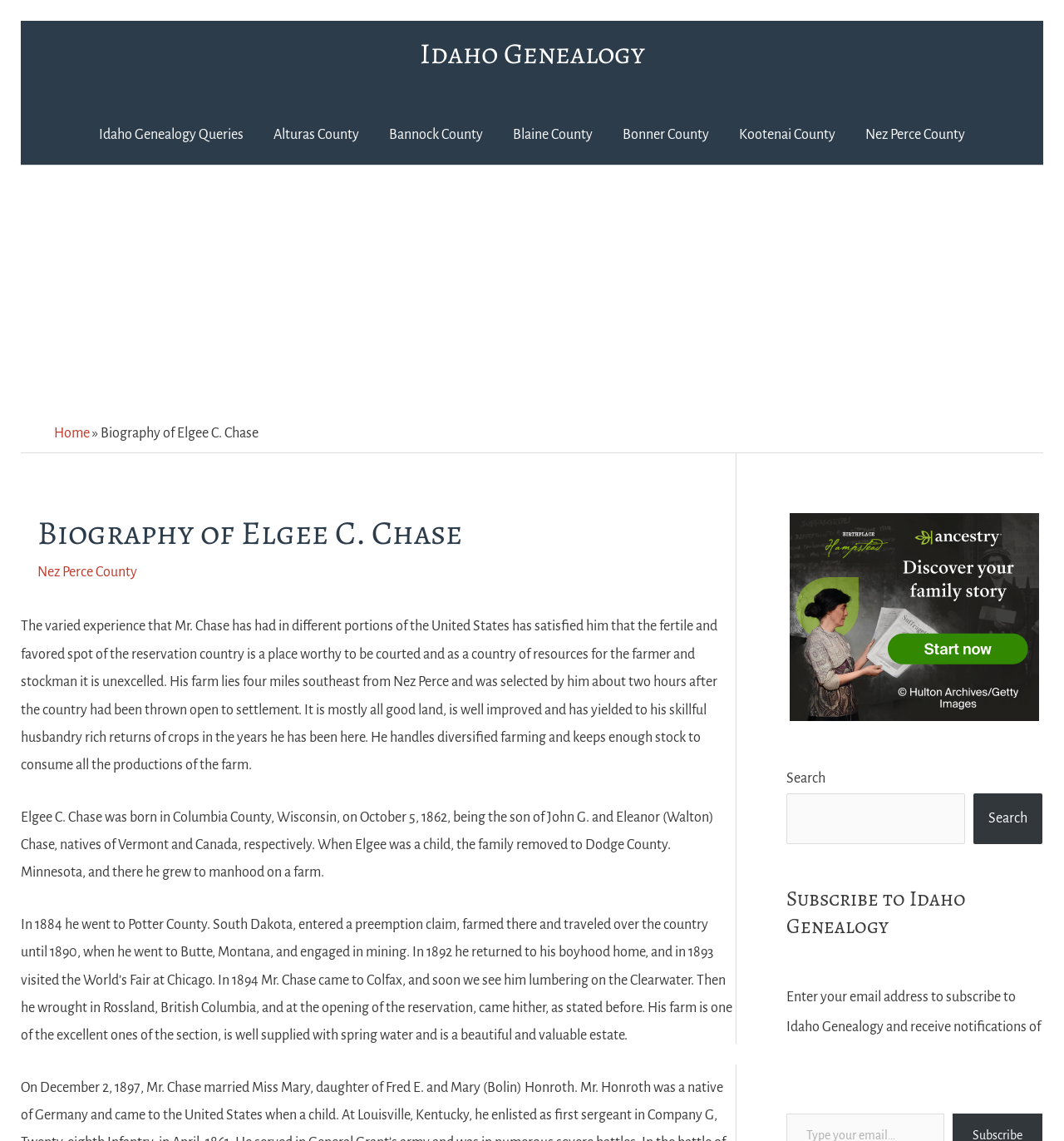Please specify the bounding box coordinates of the clickable region necessary for completing the following instruction: "Subscribe to Idaho Genealogy". The coordinates must consist of four float numbers between 0 and 1, i.e., [left, top, right, bottom].

[0.739, 0.776, 0.98, 0.824]